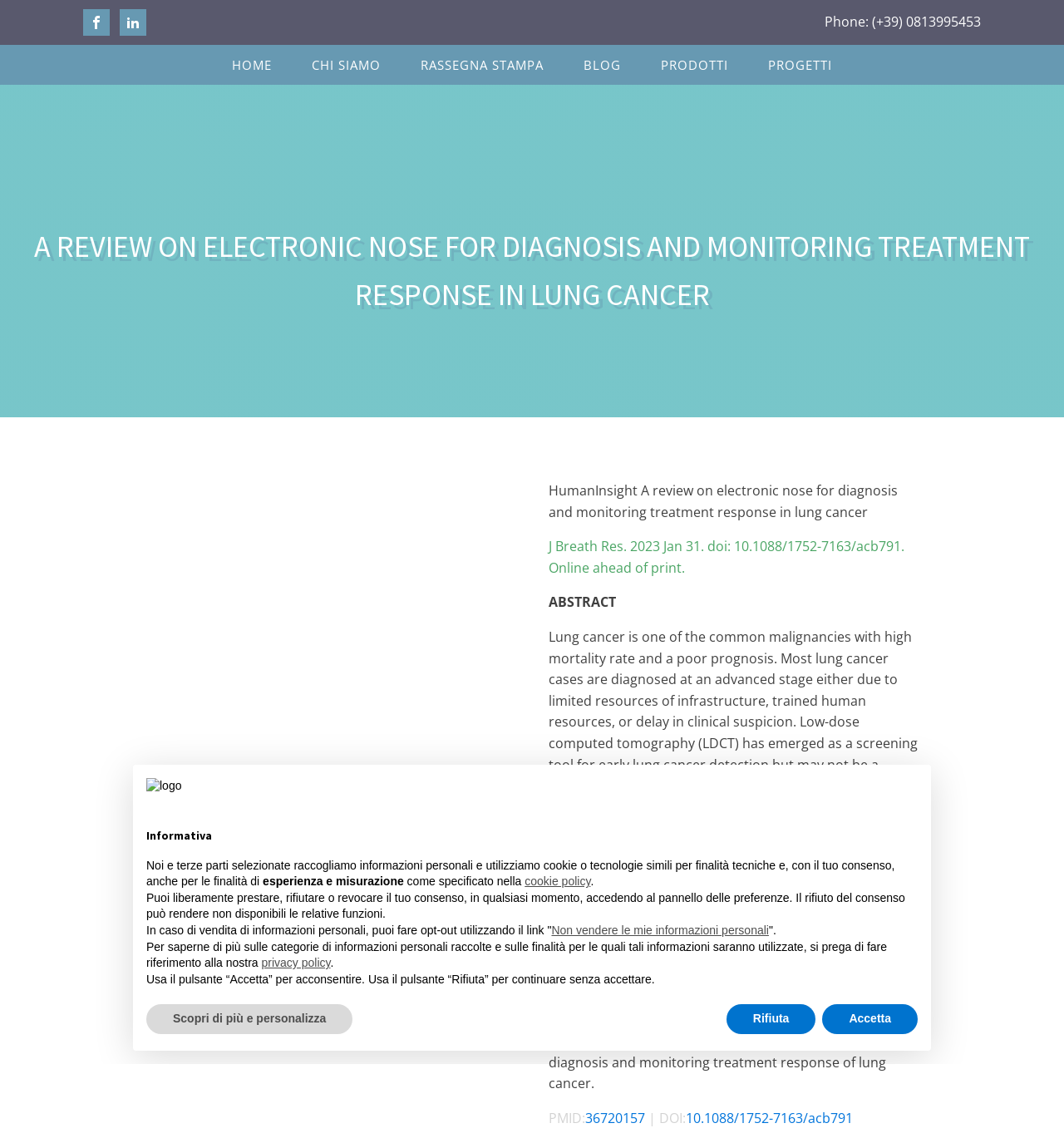Offer a thorough description of the webpage.

This webpage appears to be a scientific article review about the use of electronic noses for diagnosing and monitoring lung cancer treatment responses. The page has a heading that reads "A REVIEW ON ELECTRONIC NOSE FOR DIAGNOSIS AND MONITORING TREATMENT RESPONSE IN LUNG CANCER" at the top. Below the heading, there is a horizontal navigation menu with links to "HOME", "CHI SIAMO", "RASSEGNA STAMPA", "BLOG", "PRODOTTI", and "PROGETTI".

On the left side of the page, there are two social media links, one for Facebook and one for LinkedIn, represented by their respective icons. On the right side, there is a phone number "Phone: (+39) 0813995453" displayed.

The main content of the page is divided into sections. The first section displays the title of the review, "HumanInsight A review on electronic nose for diagnosis and monitoring treatment response in lung cancer", followed by the journal information "J Breath Res. 2023 Jan 31. doi: 10.1088/1752-7163/acb791. Online ahead of print." Below this, there is an abstract section that summarizes the review, discussing the use of electronic noses for lung cancer diagnosis and monitoring treatment responses.

Further down the page, there is a section with links to the PMID and DOI numbers. At the bottom of the page, there is a modal dialog box with an "Informativa" heading, which appears to be a privacy policy notification. This dialog box contains information about the collection and use of personal data, with links to the cookie policy and privacy policy. There are also buttons to accept, refuse, or customize the privacy settings.

Overall, the webpage is a scientific article review with a focus on the use of electronic noses for lung cancer diagnosis and treatment monitoring, accompanied by a navigation menu, social media links, and a privacy policy notification.